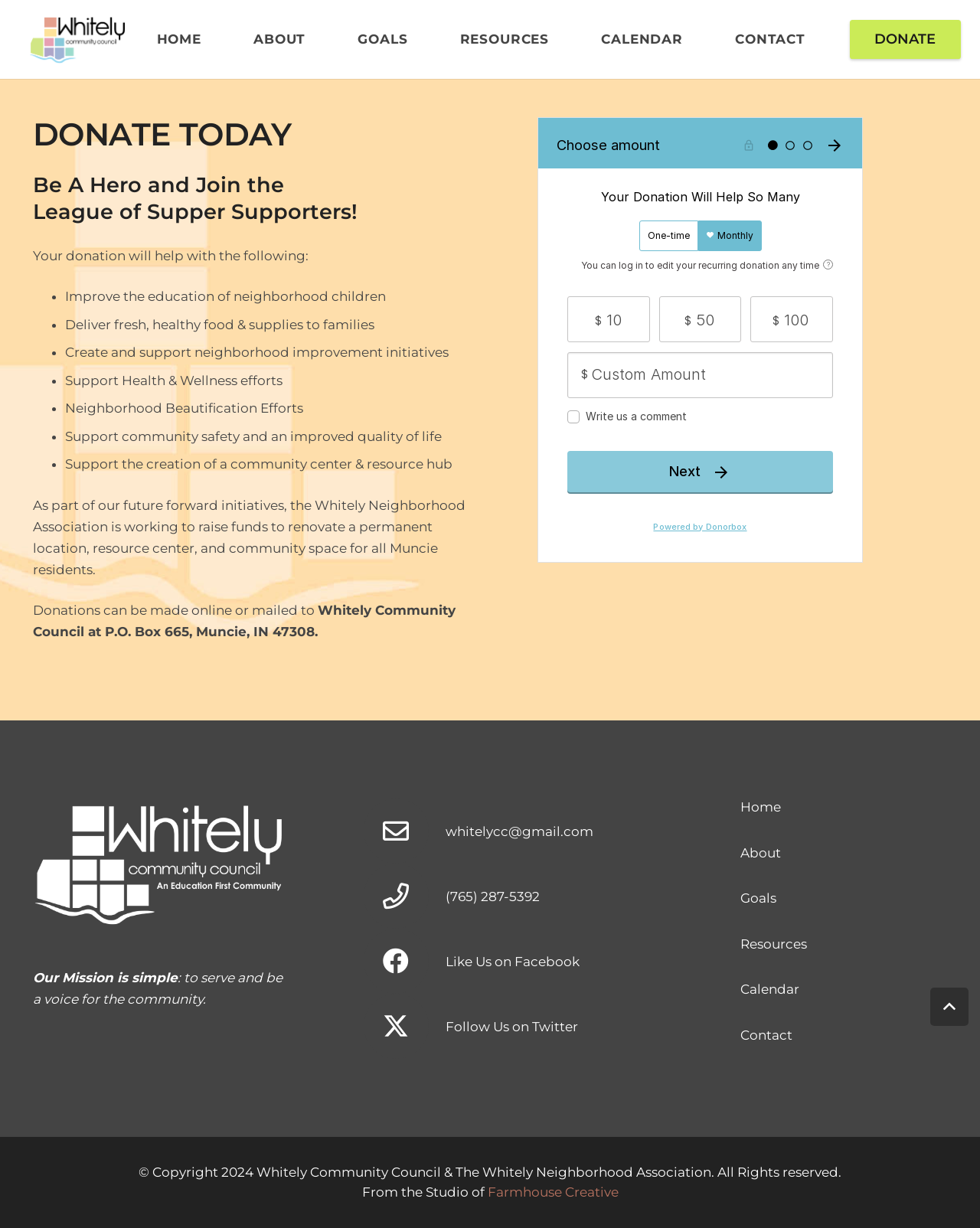Provide the bounding box coordinates for the UI element that is described by this text: "parent_node: whitelycc@gmail.com aria-label="whitelycc@gmail.com"". The coordinates should be in the form of four float numbers between 0 and 1: [left, top, right, bottom].

[0.371, 0.65, 0.454, 0.703]